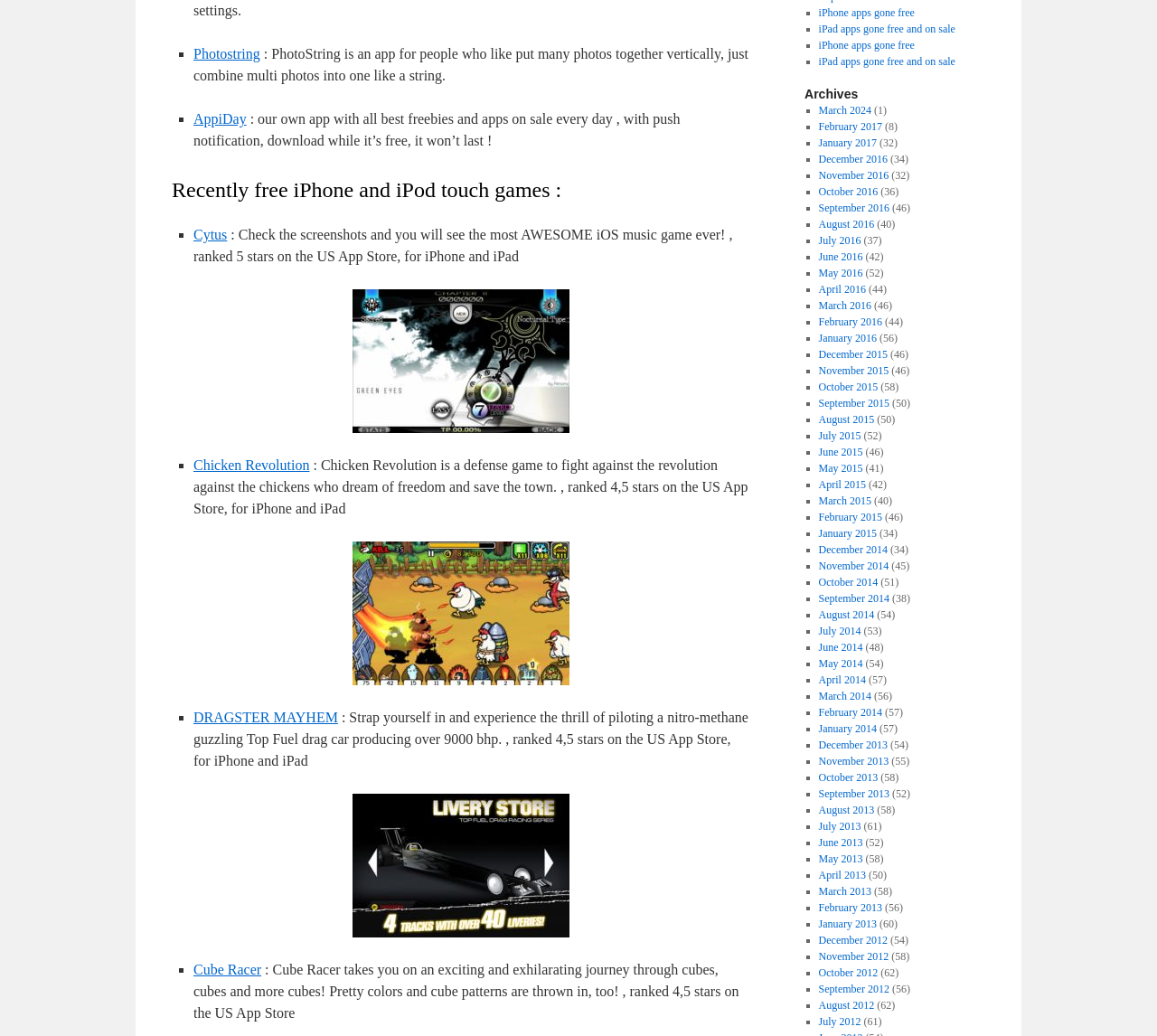Locate the bounding box coordinates of the element that needs to be clicked to carry out the instruction: "Browse the iPhone apps gone free". The coordinates should be given as four float numbers ranging from 0 to 1, i.e., [left, top, right, bottom].

[0.707, 0.006, 0.791, 0.018]